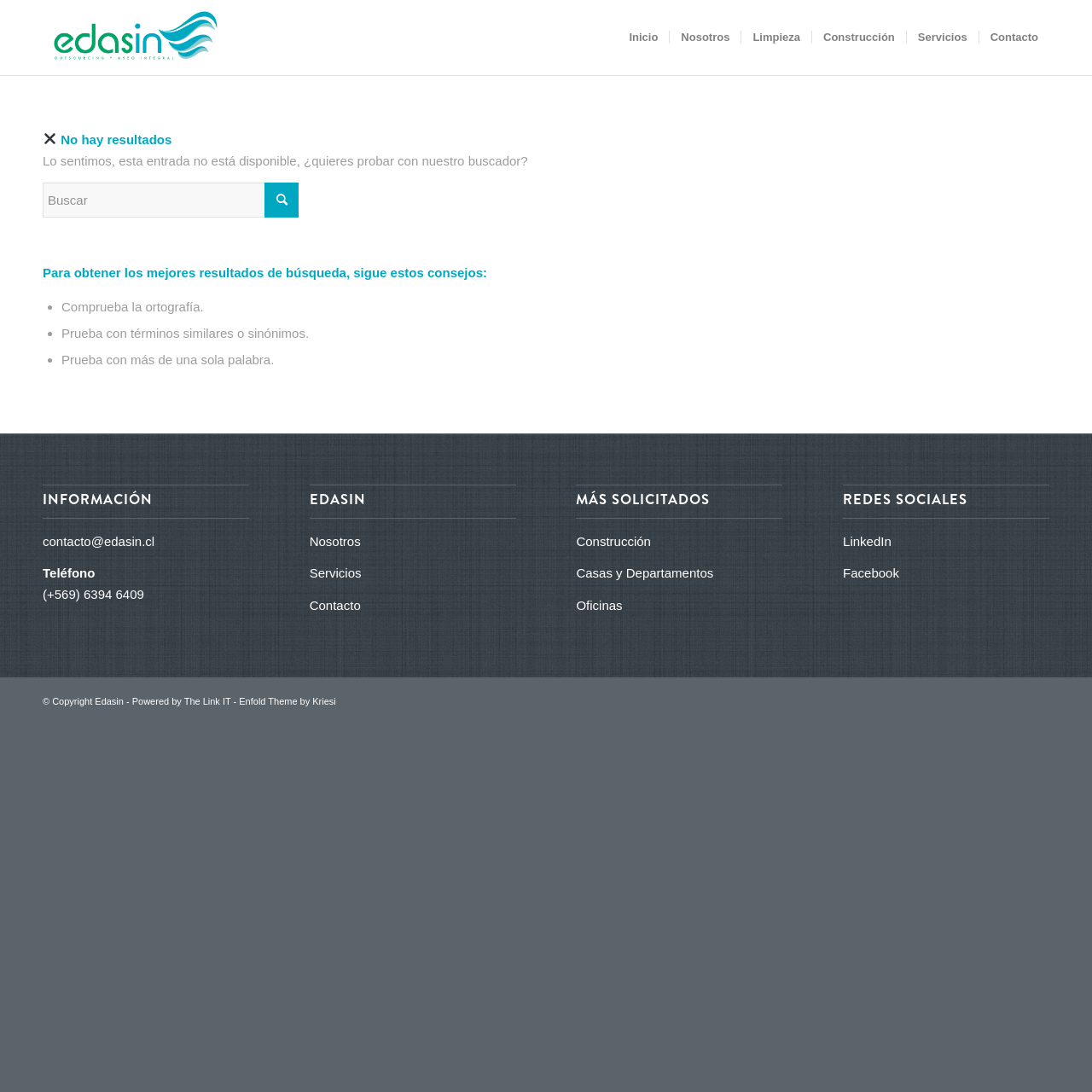Identify the bounding box coordinates for the element that needs to be clicked to fulfill this instruction: "Go to Inicio page". Provide the coordinates in the format of four float numbers between 0 and 1: [left, top, right, bottom].

[0.566, 0.0, 0.613, 0.069]